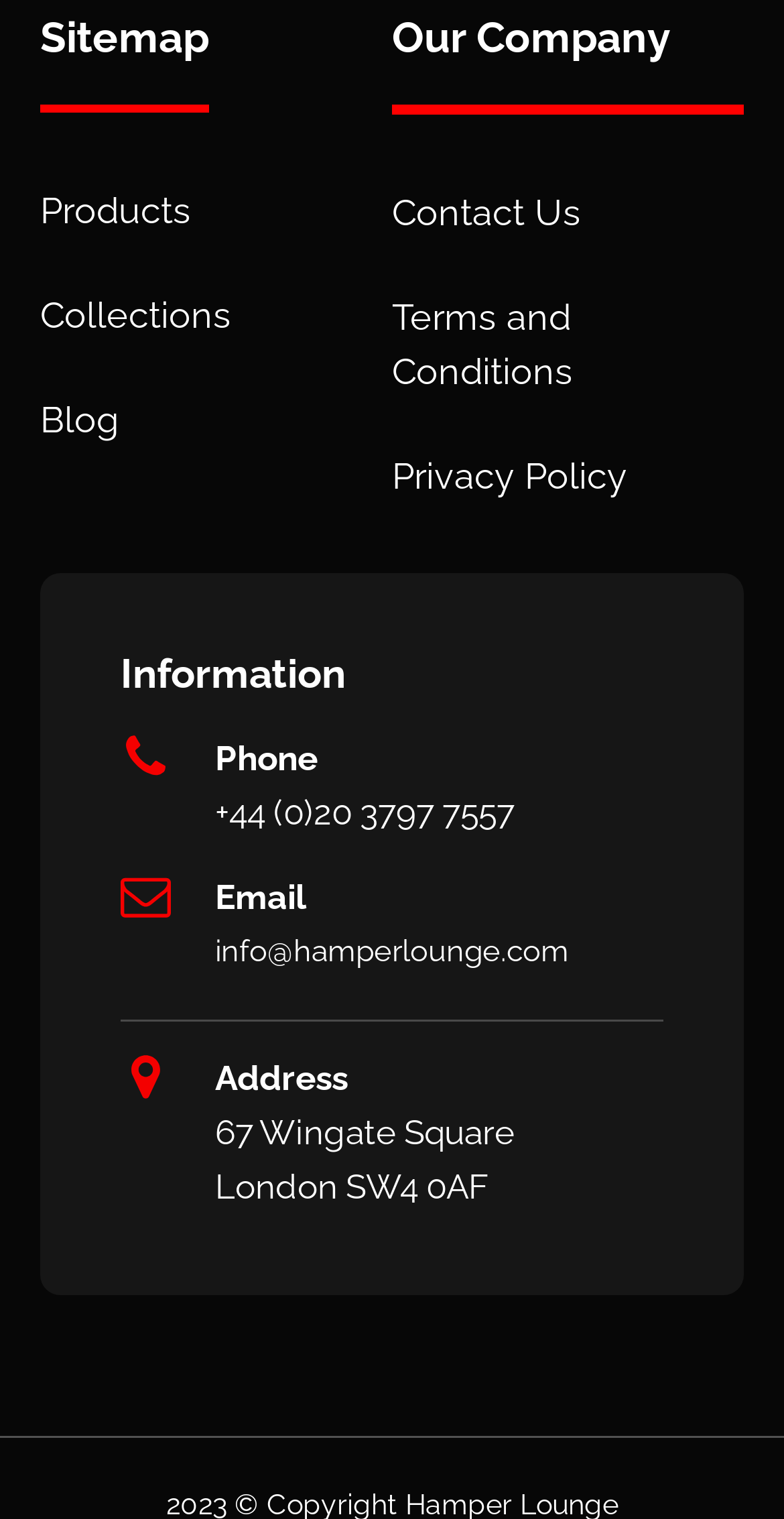Find the bounding box coordinates of the area that needs to be clicked in order to achieve the following instruction: "read blog posts". The coordinates should be specified as four float numbers between 0 and 1, i.e., [left, top, right, bottom].

[0.051, 0.258, 0.151, 0.294]